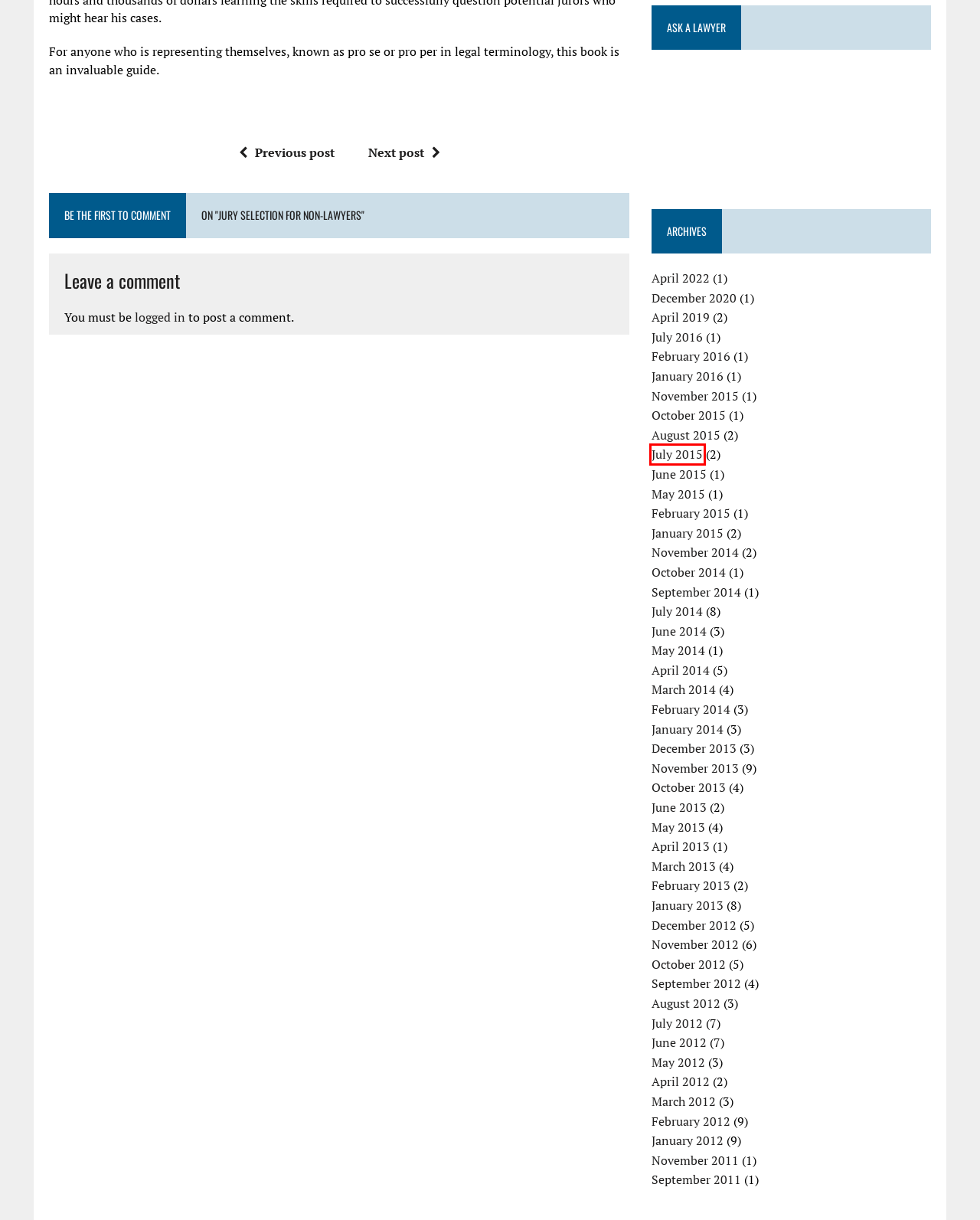You are given a screenshot of a webpage with a red rectangle bounding box around a UI element. Select the webpage description that best matches the new webpage after clicking the element in the bounding box. Here are the candidates:
A. June 2015 – LessonsinLaw.com
B. July 2015 – LessonsinLaw.com
C. January 2015 – LessonsinLaw.com
D. October 2015 – LessonsinLaw.com
E. November 2014 – LessonsinLaw.com
F. May 2014 – LessonsinLaw.com
G. February 2016 – LessonsinLaw.com
H. January 2012 – LessonsinLaw.com

B